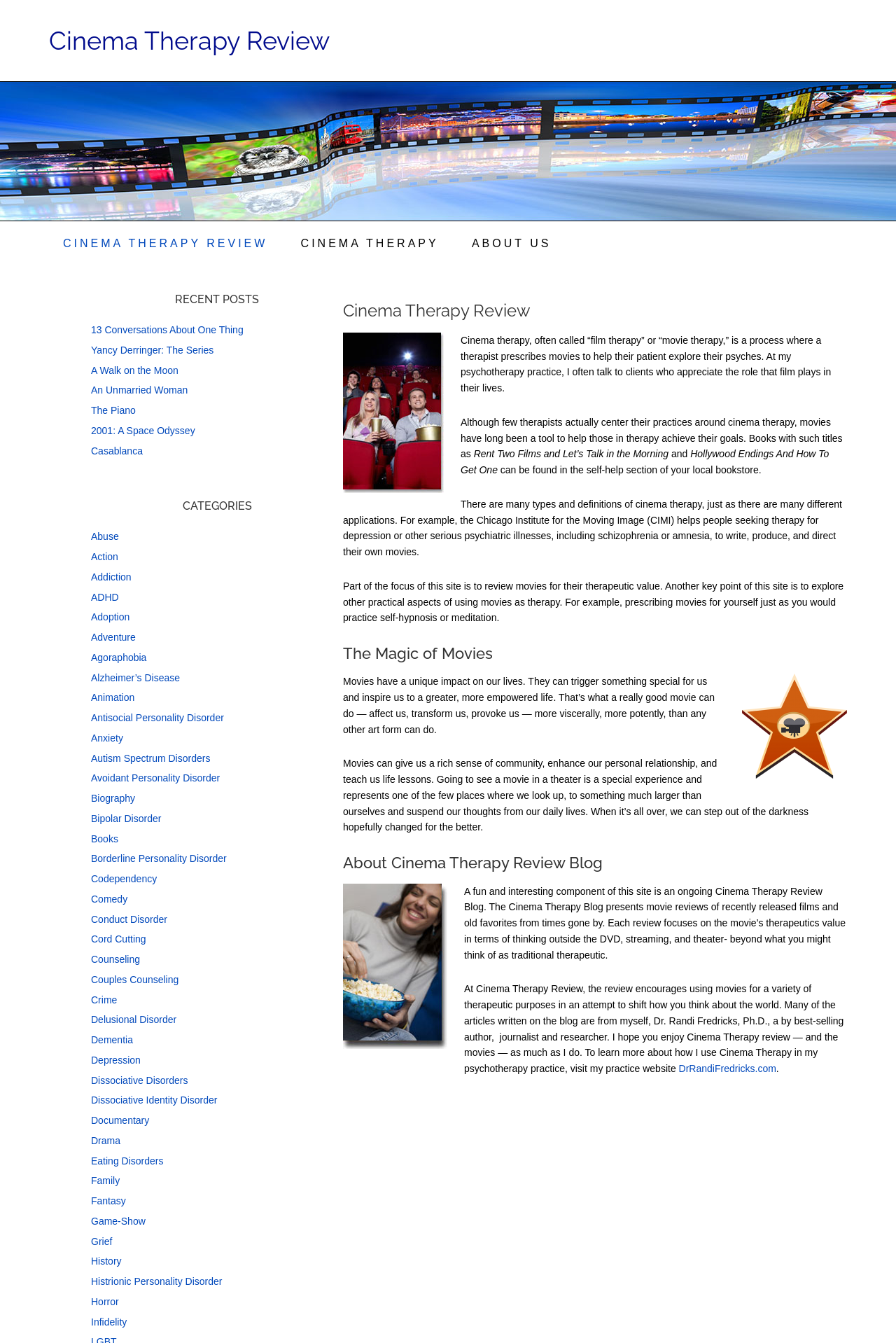Determine the bounding box coordinates for the area that should be clicked to carry out the following instruction: "Click on the 'Cinema Therapy Review' link".

[0.055, 0.019, 0.368, 0.041]